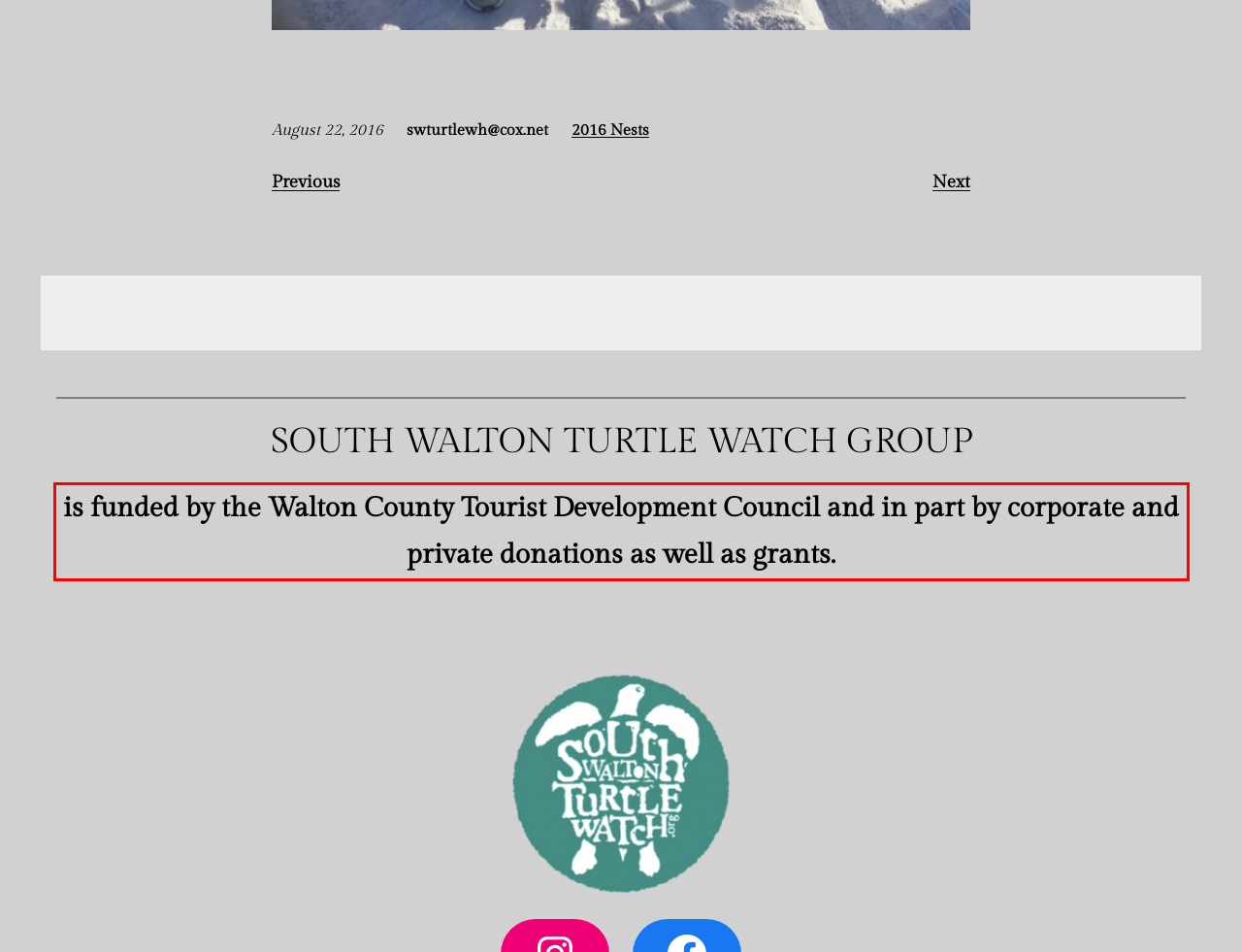Review the webpage screenshot provided, and perform OCR to extract the text from the red bounding box.

is funded by the Walton County Tourist Development Council and in part by corporate and private donations as well as grants.